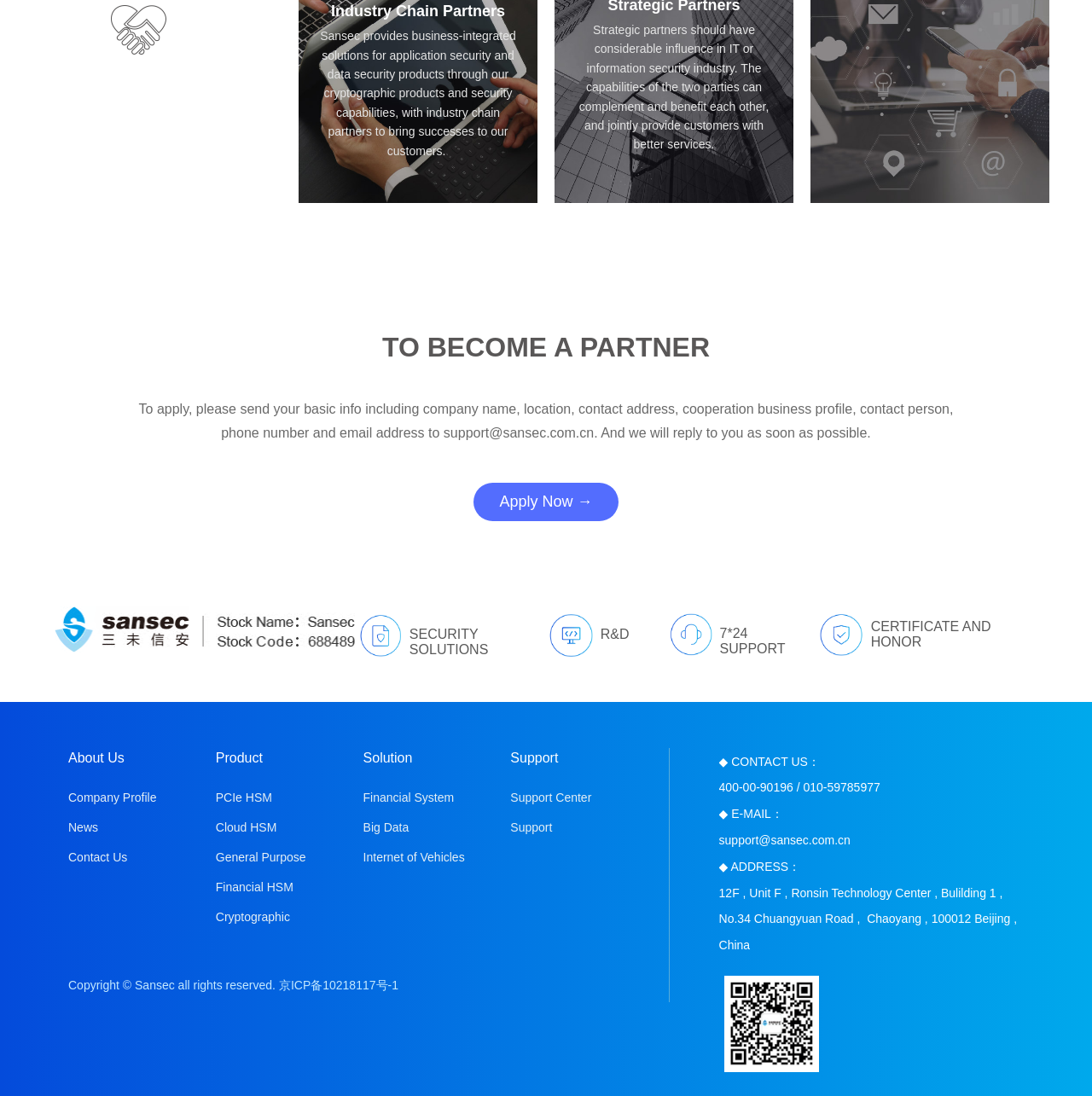What is the contact phone number of Sansec?
Please ensure your answer is as detailed and informative as possible.

The contact phone numbers of Sansec are listed at the bottom of the webpage, with '400-00-90196' and '010-59785977' separated by a slash, indicating that they are alternative contact numbers.